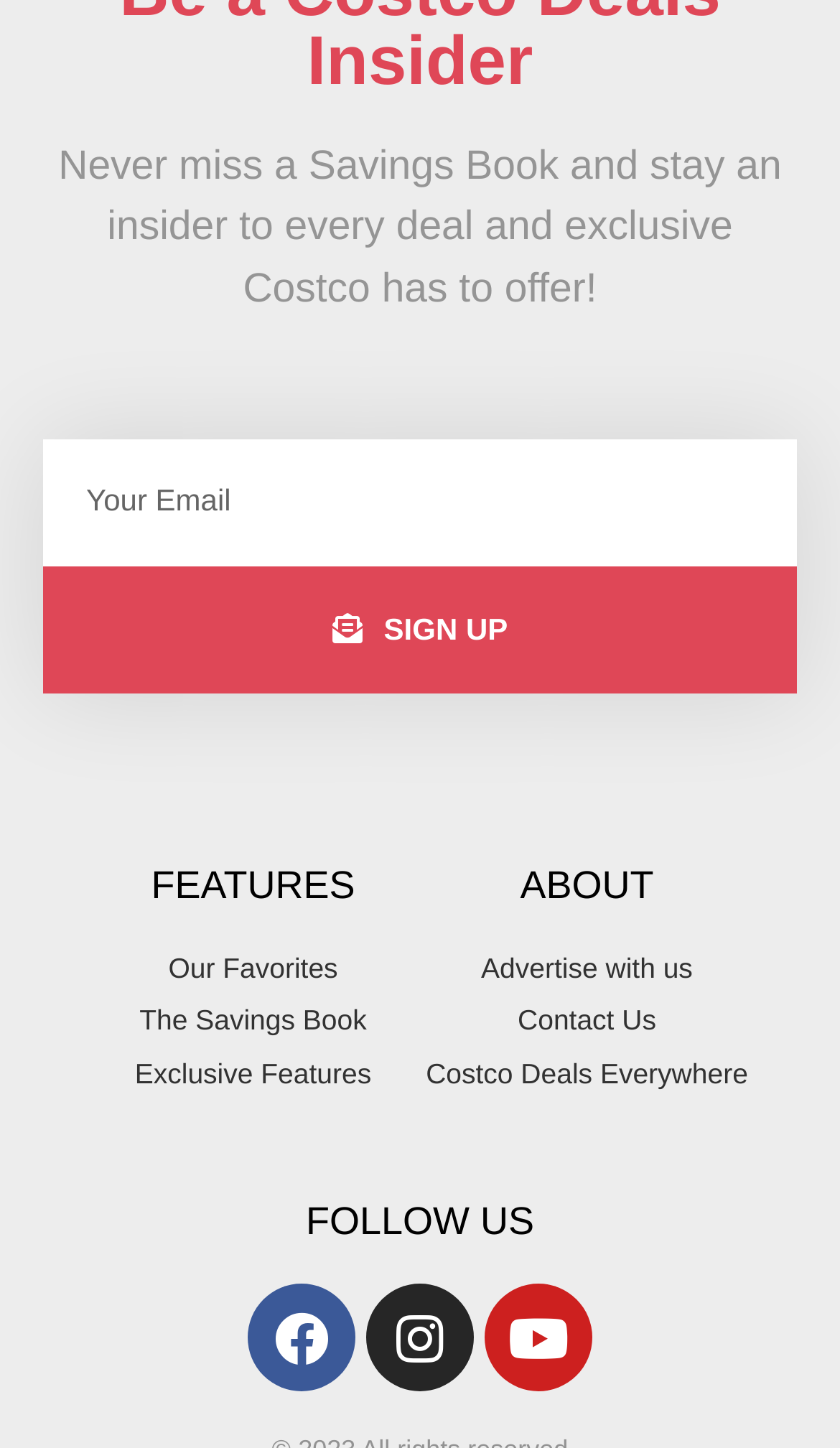Identify the bounding box coordinates for the element you need to click to achieve the following task: "Follow on Facebook". The coordinates must be four float values ranging from 0 to 1, formatted as [left, top, right, bottom].

[0.295, 0.887, 0.423, 0.961]